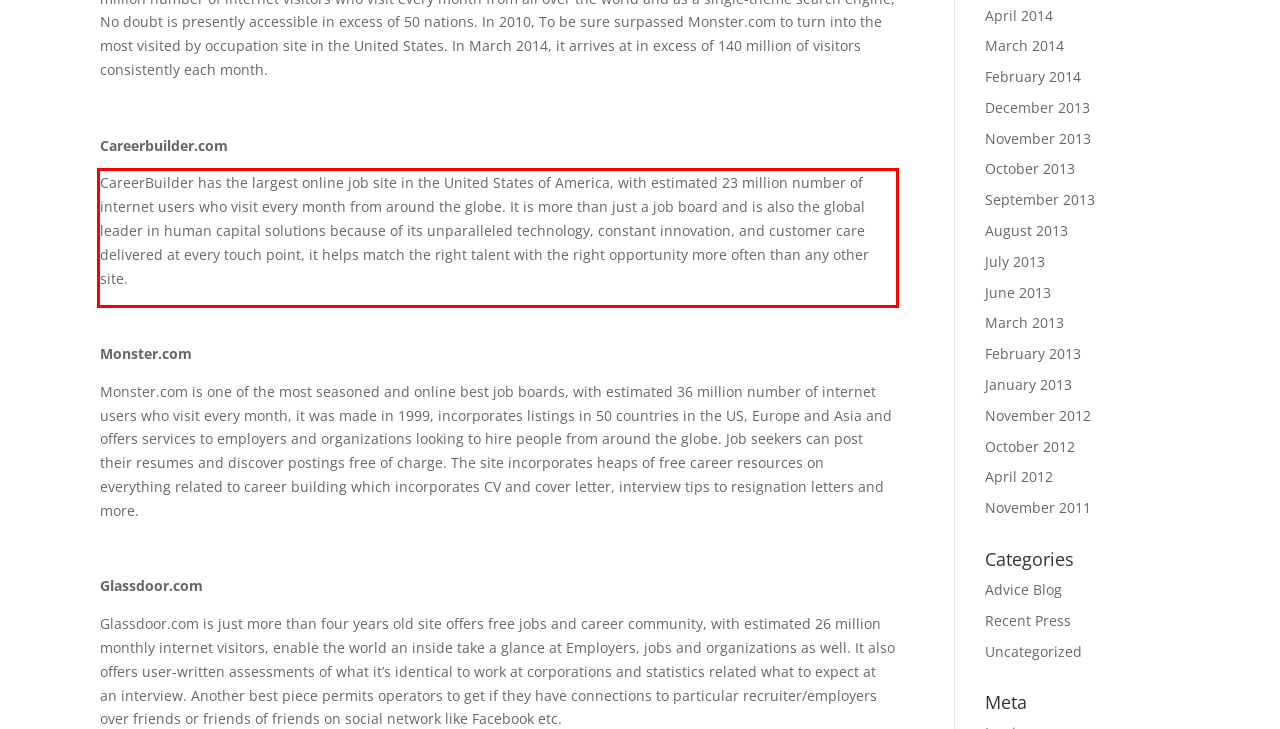Using the provided screenshot, read and generate the text content within the red-bordered area.

CareerBuilder has the largest online job site in the United States of America, with estimated 23 million number of internet users who visit every month from around the globe. It is more than just a job board and is also the global leader in human capital solutions because of its unparalleled technology, constant innovation, and customer care delivered at every touch point, it helps match the right talent with the right opportunity more often than any other site.